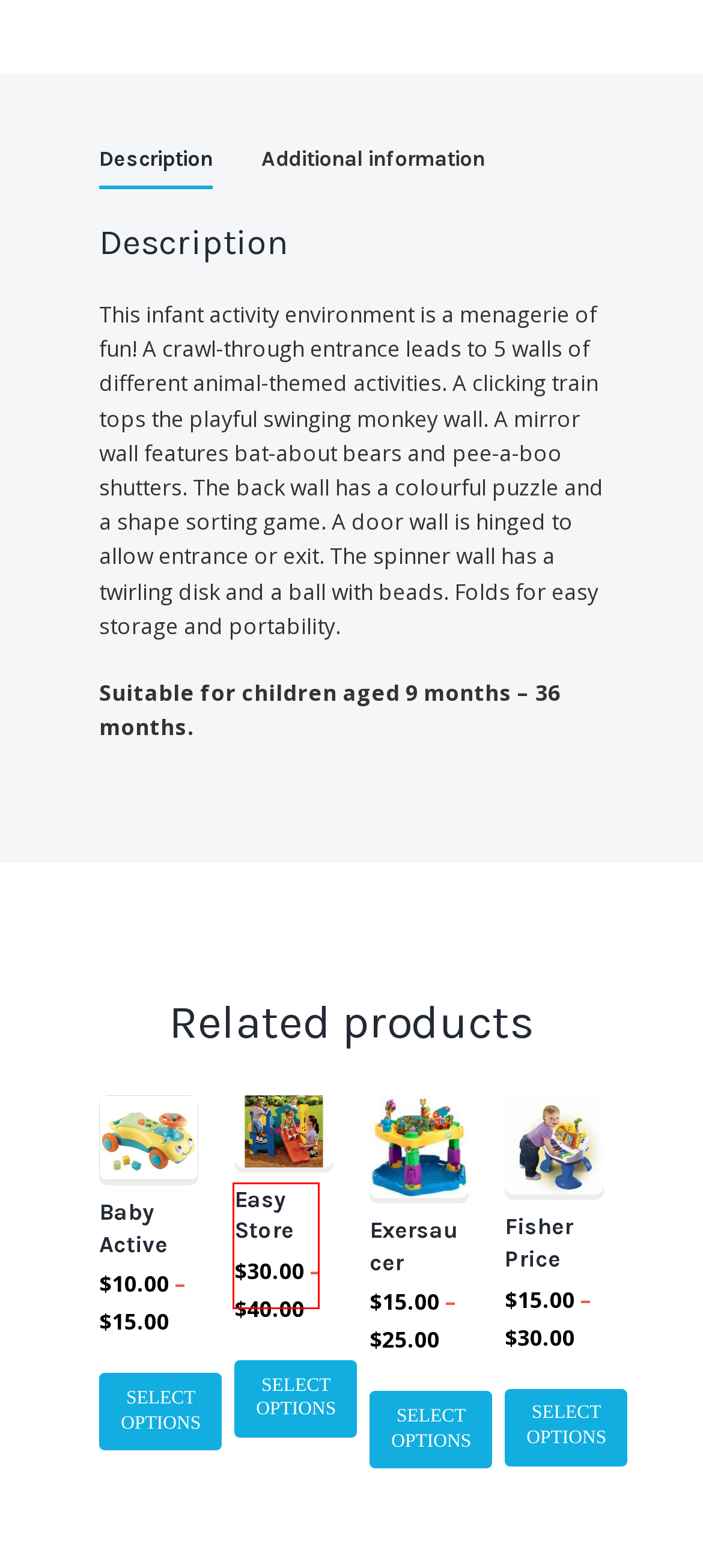You have received a screenshot of a webpage with a red bounding box indicating a UI element. Please determine the most fitting webpage description that matches the new webpage after clicking on the indicated element. The choices are:
A. Fisher Price Baby Grand Piano - Rent a Toy
B. Easy Store Activity Gym - Rent a Toy
C. About Us - Rent a Toy
D. Toys - Rent a Toy
E. Home - Rent a Toy
F. FAQS - Rent a Toy
G. Exersaucer Safari - Rent a Toy
H. Baby Active Wobble Toddle Ride - Rent a Toy

B